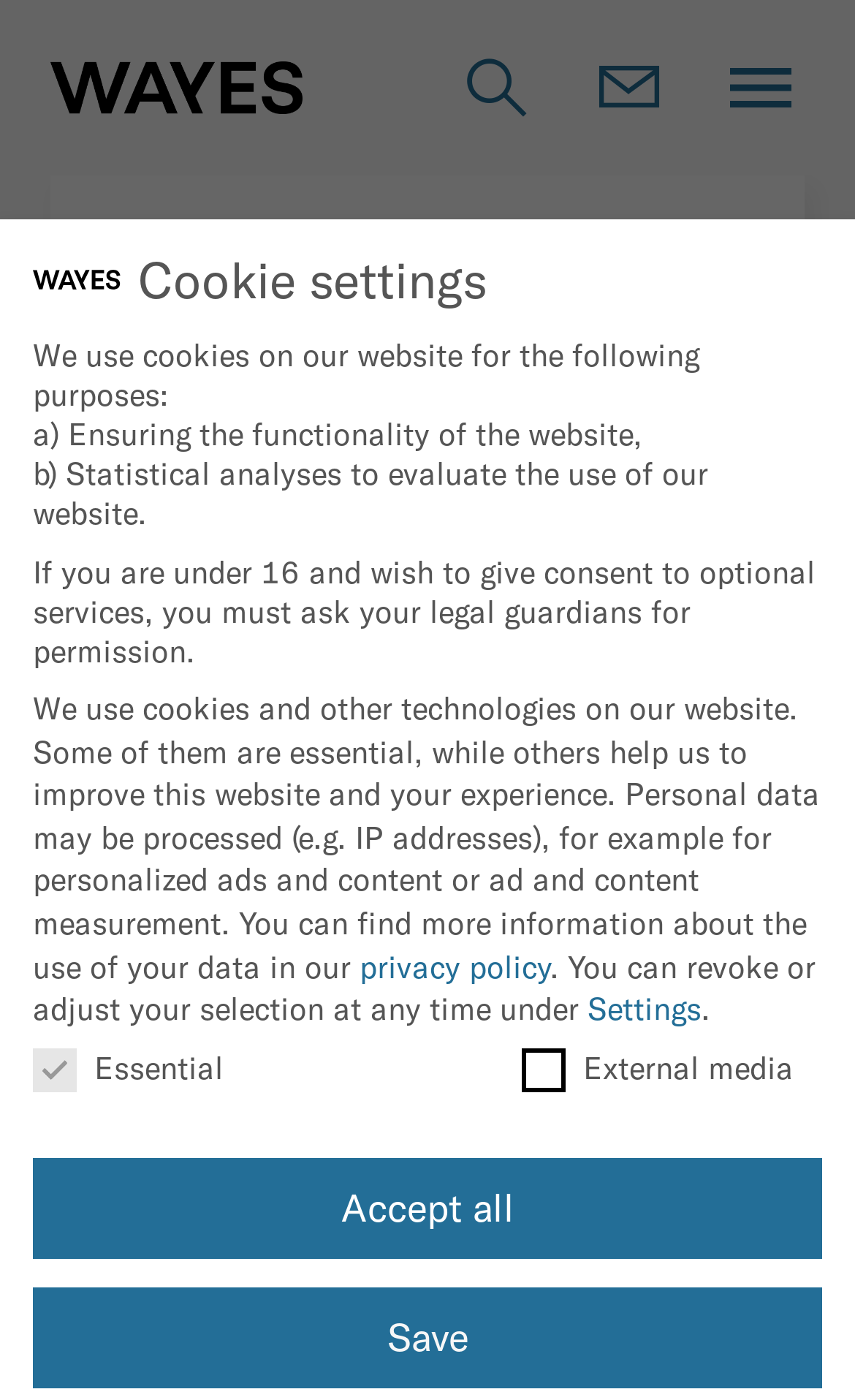Pinpoint the bounding box coordinates of the element to be clicked to execute the instruction: "Click the Accept all button".

[0.038, 0.828, 0.962, 0.899]